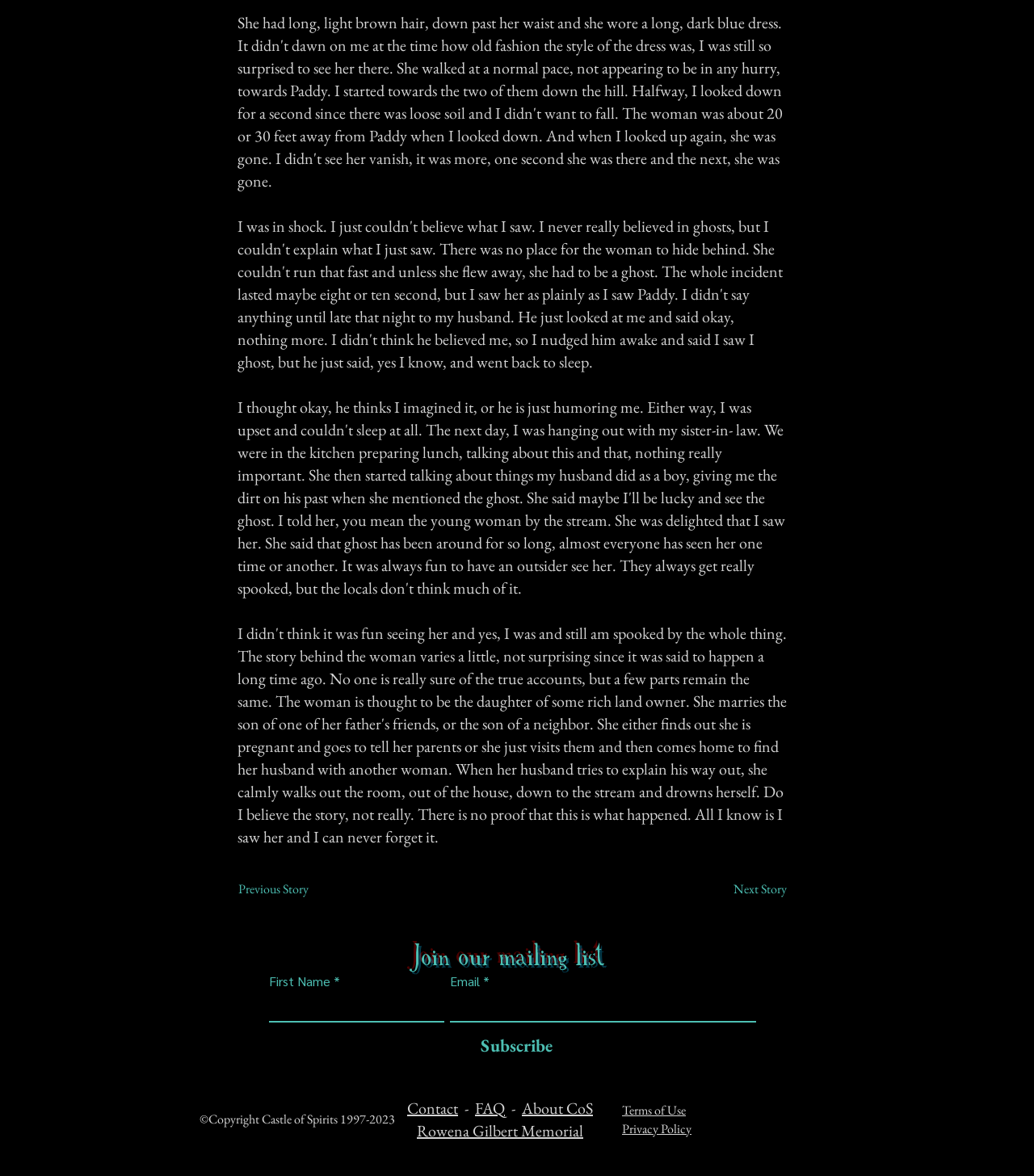Given the element description Terms of Use, predict the bounding box coordinates for the UI element in the webpage screenshot. The format should be (top-left x, top-left y, bottom-right x, bottom-right y), and the values should be between 0 and 1.

[0.602, 0.937, 0.663, 0.952]